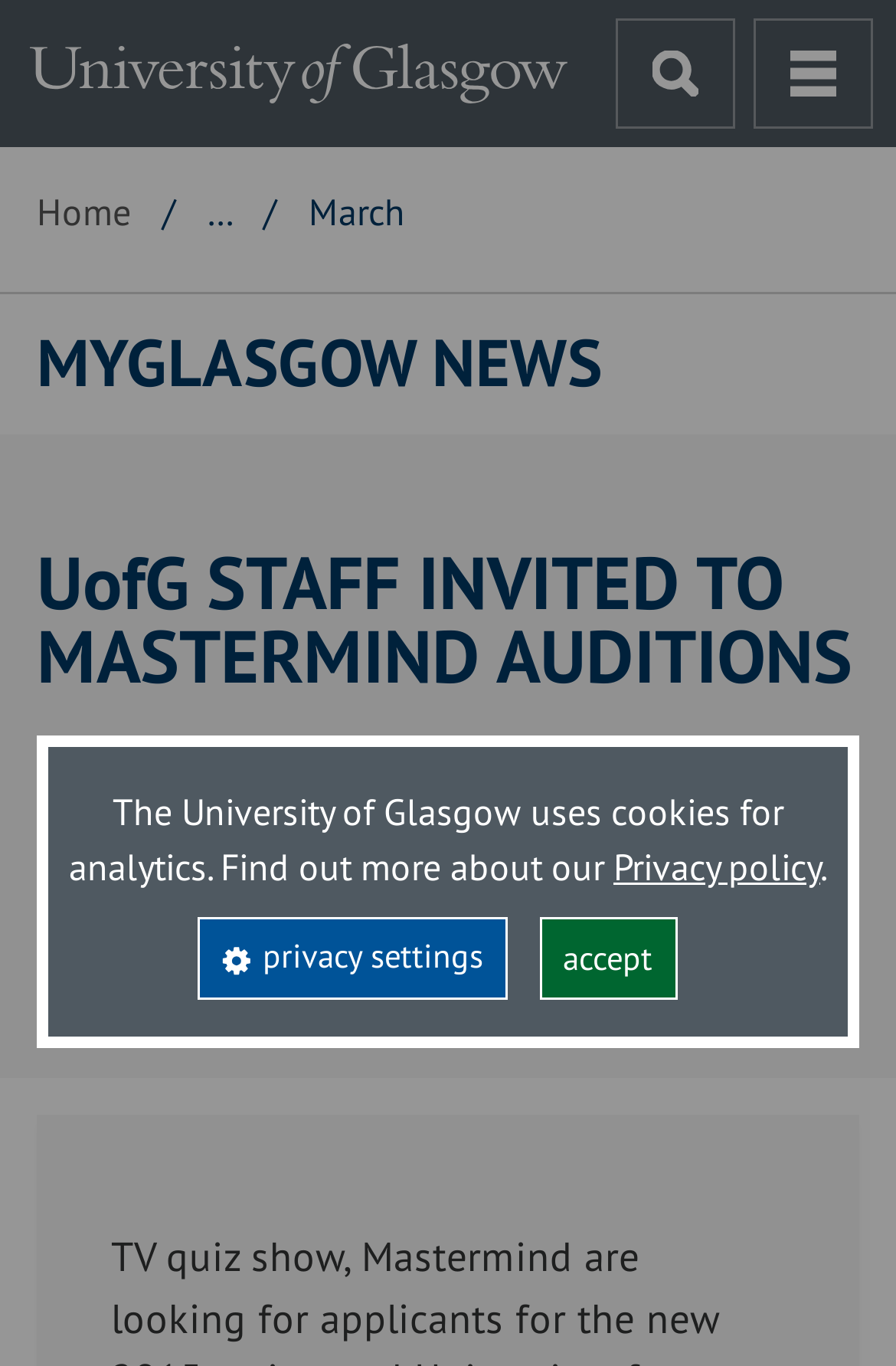Find the bounding box coordinates of the element to click in order to complete this instruction: "go to University of Glasgow homepage". The bounding box coordinates must be four float numbers between 0 and 1, denoted as [left, top, right, bottom].

[0.0, 0.0, 0.6, 0.108]